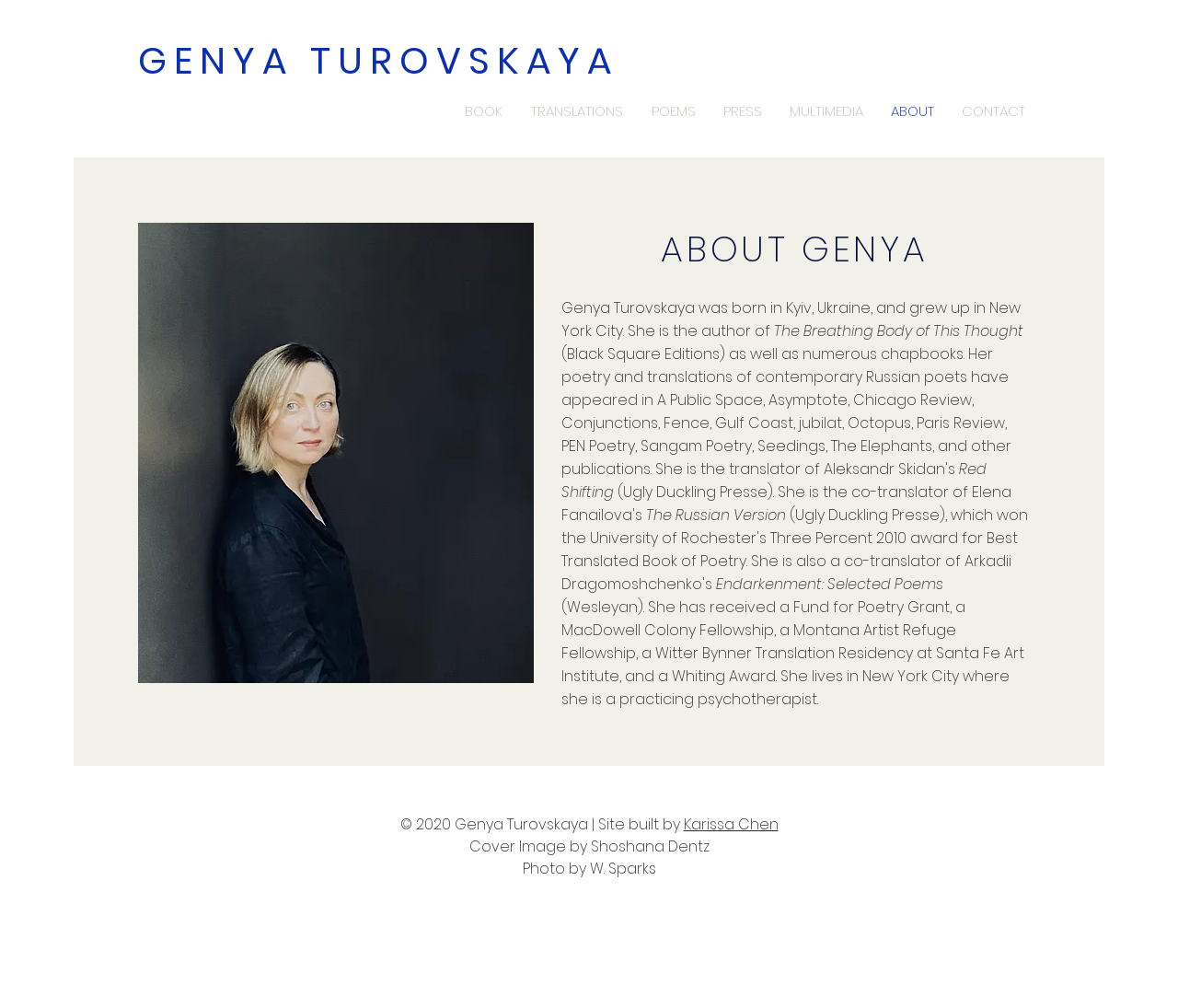Reply to the question with a single word or phrase:
What is the name of the city where Genya Turovskaya grew up?

New York City